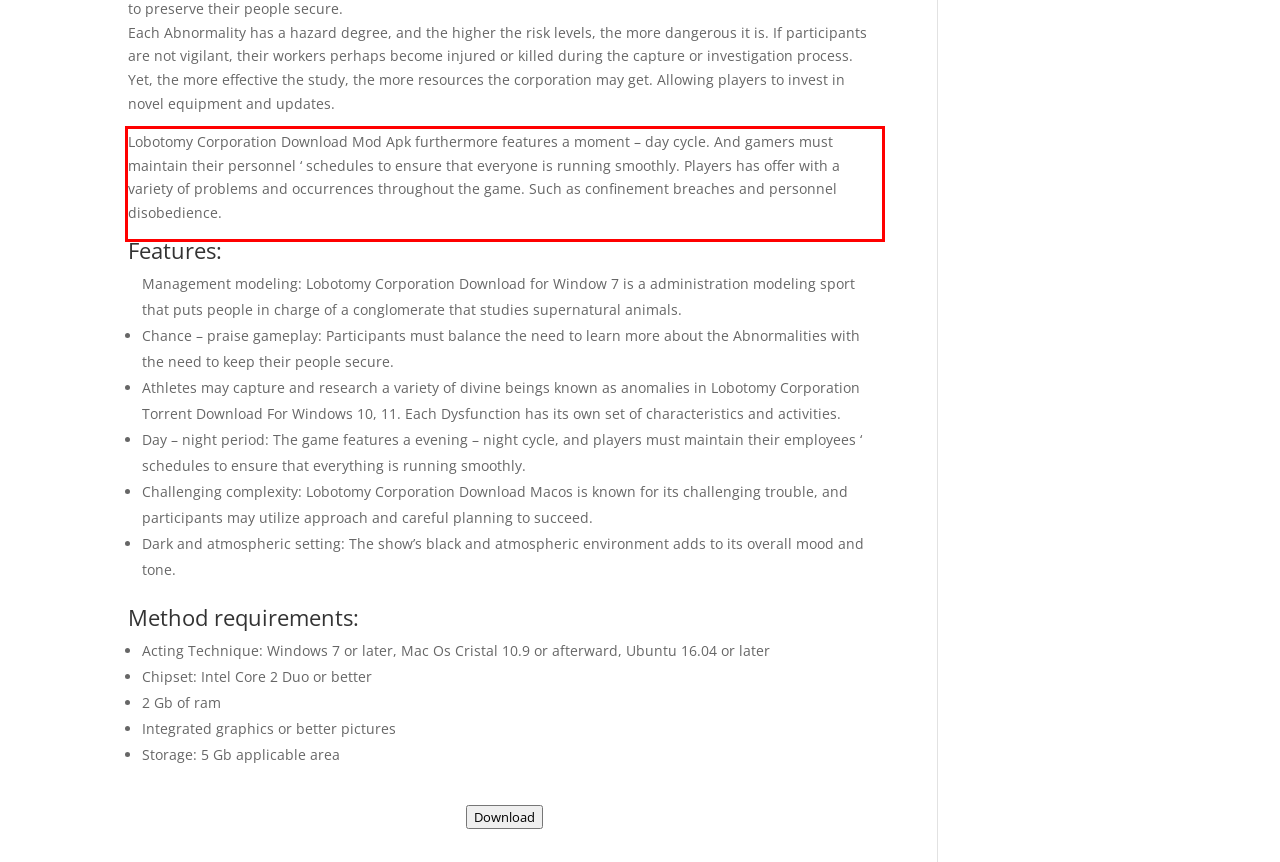Given a webpage screenshot, locate the red bounding box and extract the text content found inside it.

Lobotomy Corporation Download Mod Apk furthermore features a moment – day cycle. And gamers must maintain their personnel ‘ schedules to ensure that everyone is running smoothly. Players has offer with a variety of problems and occurrences throughout the game. Such as confinement breaches and personnel disobedience.